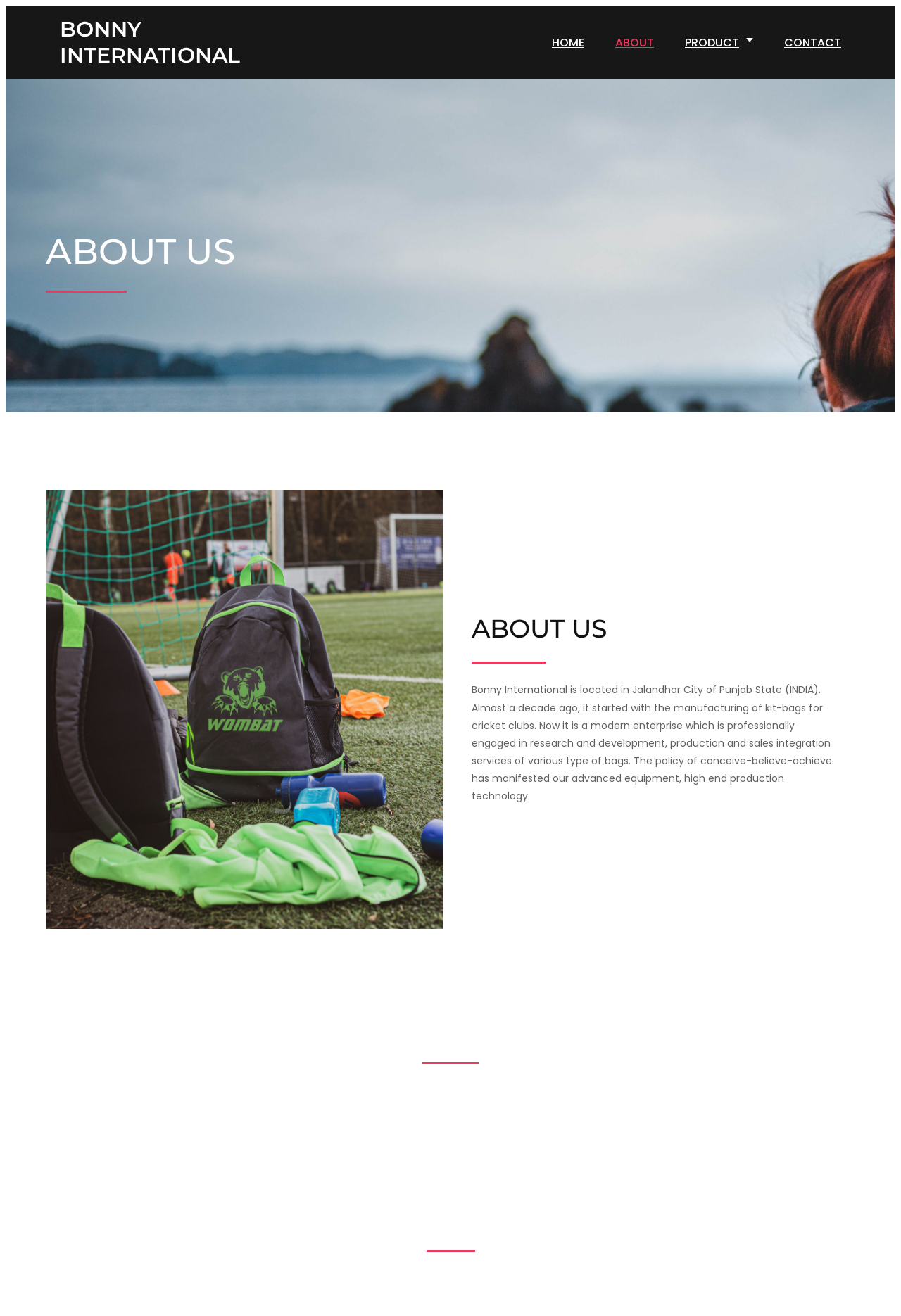How many links are in the top navigation bar?
Respond with a short answer, either a single word or a phrase, based on the image.

4